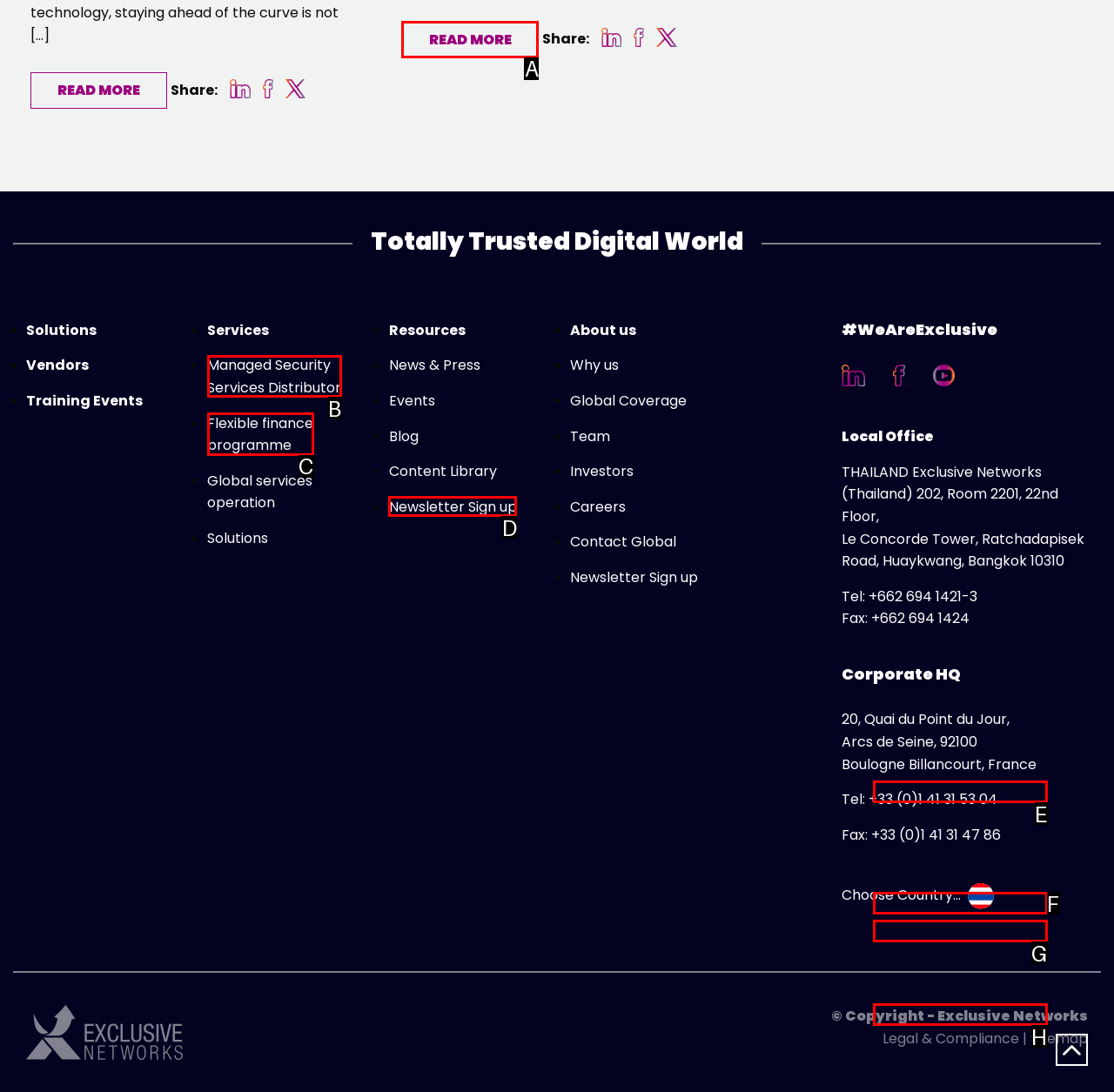Select the HTML element that best fits the description: Managed Security Services Distributor
Respond with the letter of the correct option from the choices given.

B